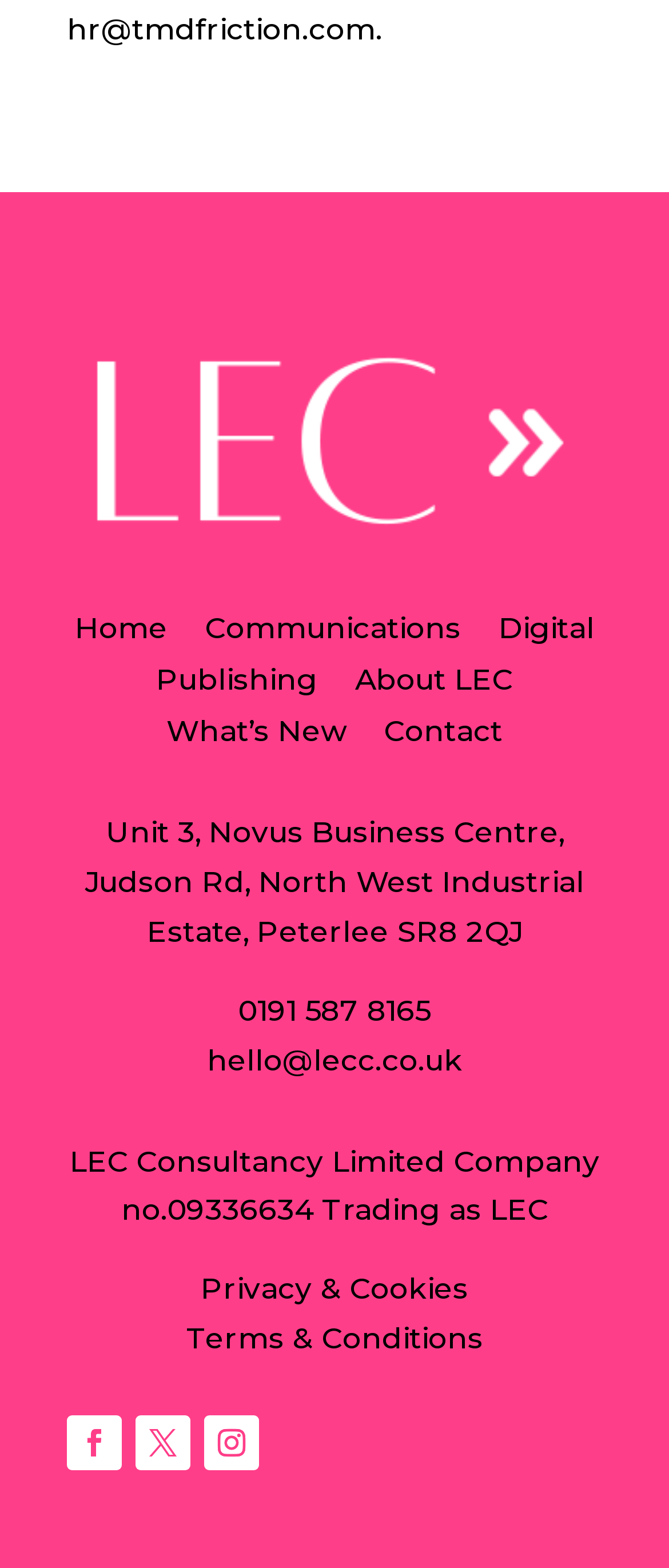Based on the provided description, "Follow", find the bounding box of the corresponding UI element in the screenshot.

[0.203, 0.903, 0.285, 0.938]